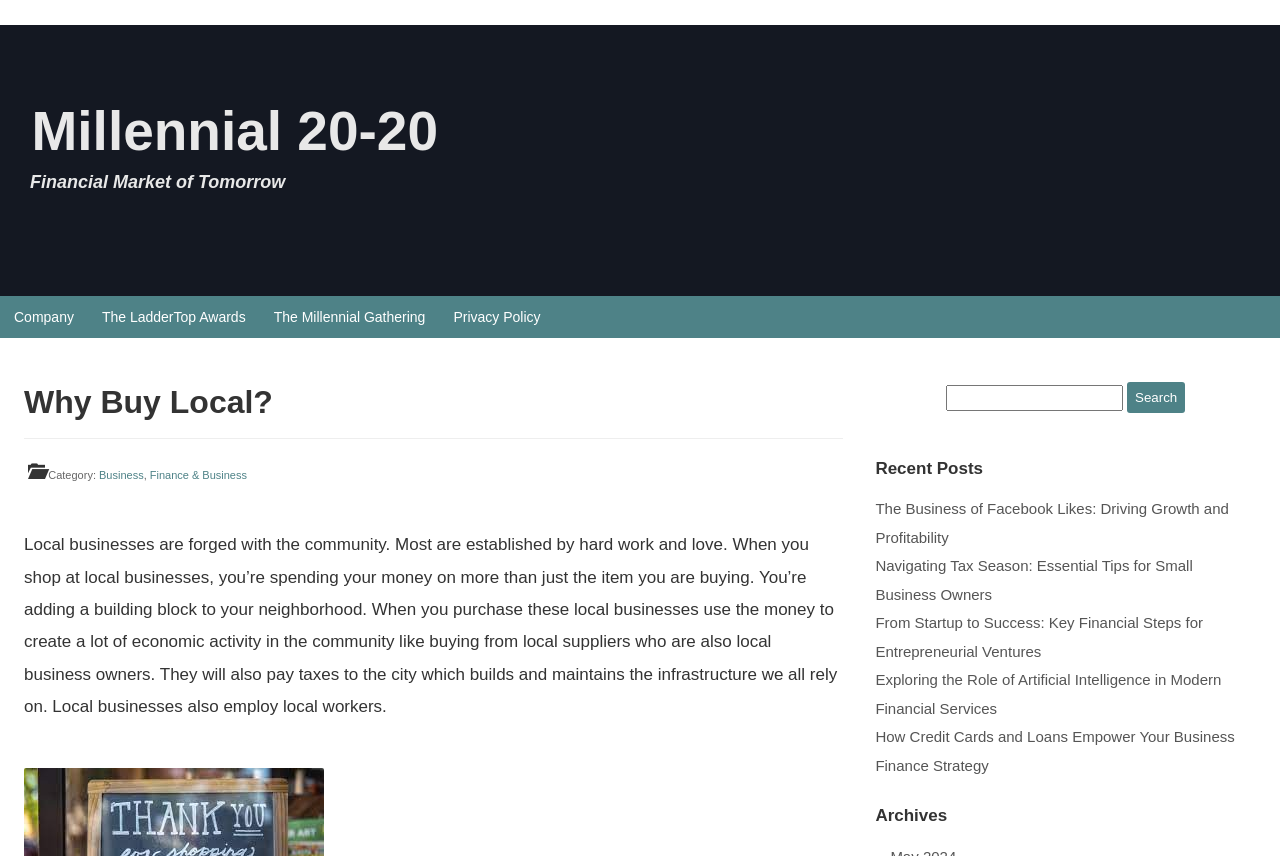Can you find the bounding box coordinates for the element that needs to be clicked to execute this instruction: "Explore the ladder top awards"? The coordinates should be given as four float numbers between 0 and 1, i.e., [left, top, right, bottom].

[0.069, 0.346, 0.203, 0.395]